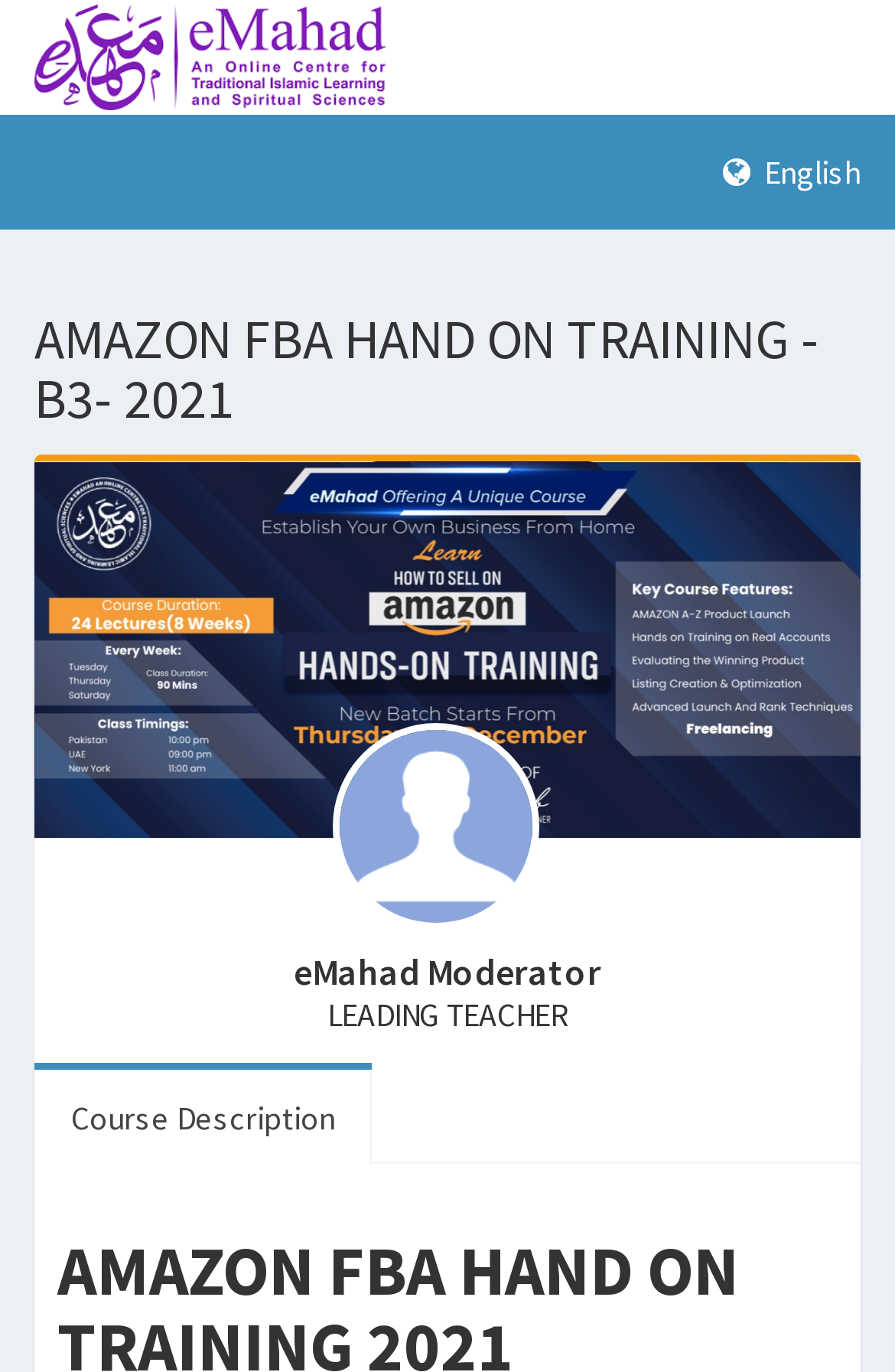Provide a thorough description of the webpage you see.

The webpage is titled "Register for a Course" and features an eMahad logo at the top left corner. To the right of the logo, there is a link to switch the language to English. Below the logo, a prominent heading announces "AMAZON FBA HAND ON TRAINING - B3- 2021", which is accompanied by a related image that takes up a significant portion of the page. 

On the right side of the page, there is a smaller image with a caption "No image uploaded yet." Further down, another heading introduces "eMahad Moderator", followed by a static text "LEADING TEACHER". 

At the bottom left of the page, there is a link to "Course Description", which likely provides more information about the course.